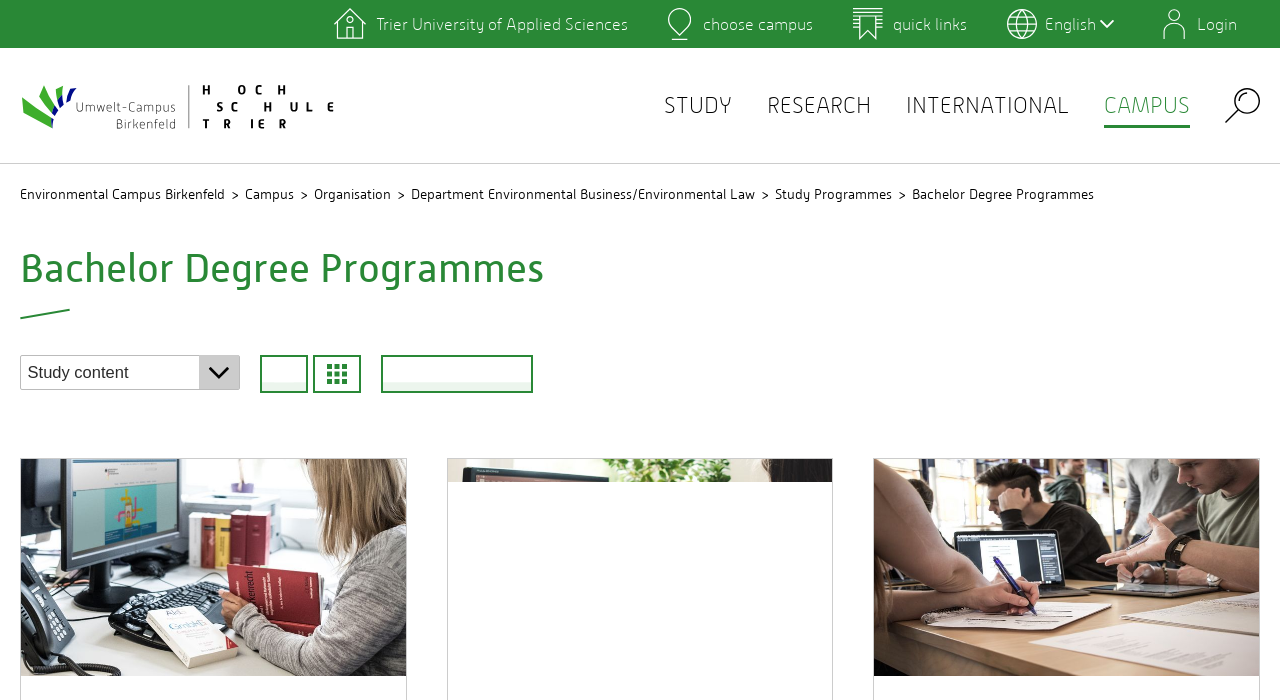Please give a concise answer to this question using a single word or phrase: 
What can be done in the 'STUDY' section?

Explore study programs